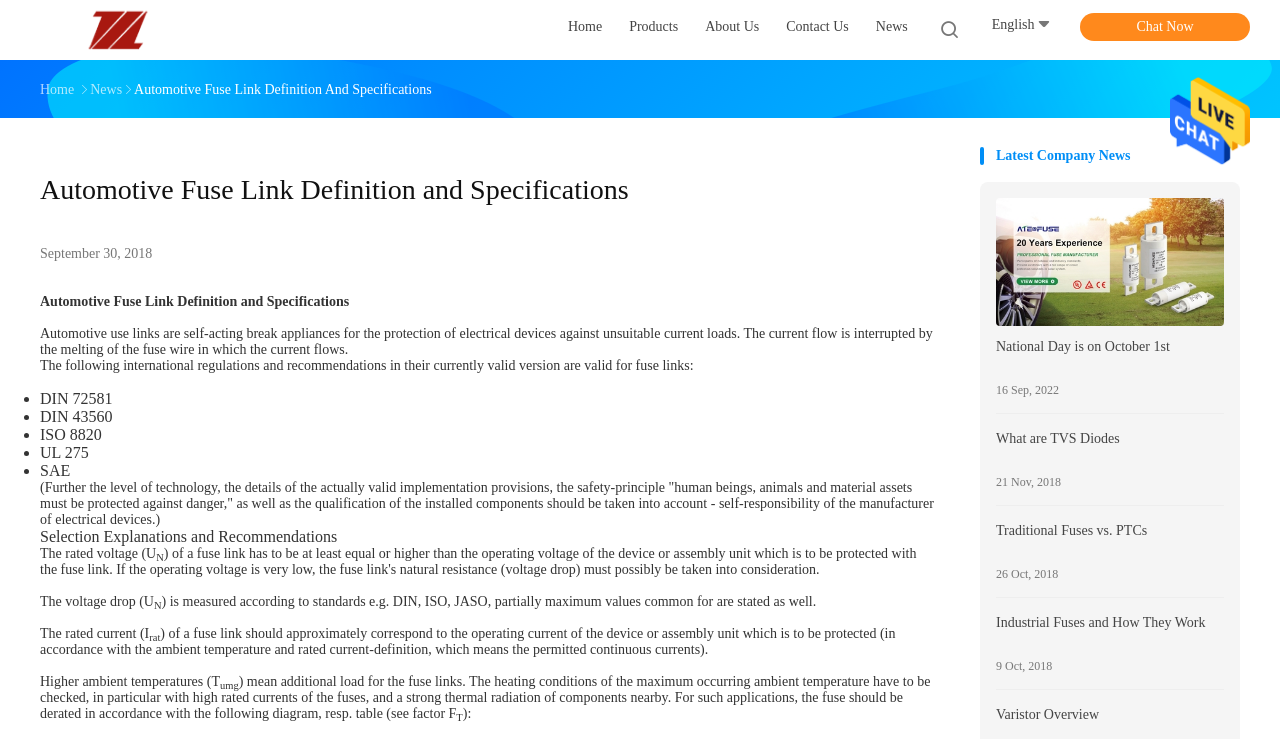What is the company name?
Please craft a detailed and exhaustive response to the question.

The company name can be found in the top-left corner of the webpage, where it is written as 'JULUN (H.K)CO.,LTD (DONGGUAN JULUN ELECTRONICS CO.,LTD)'.